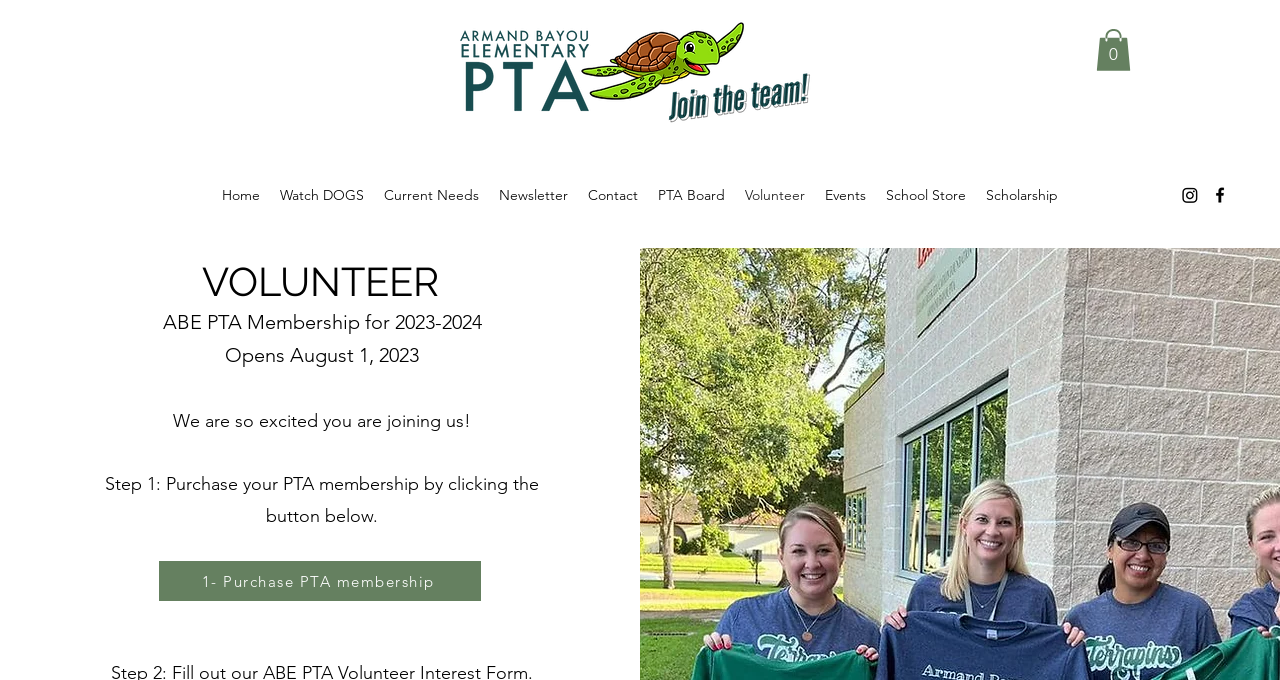Use the details in the image to answer the question thoroughly: 
What is the date when PTA membership opens?

The static text 'Opens August 1, 2023' on the webpage indicates that the PTA membership will be open for purchase starting from August 1, 2023.